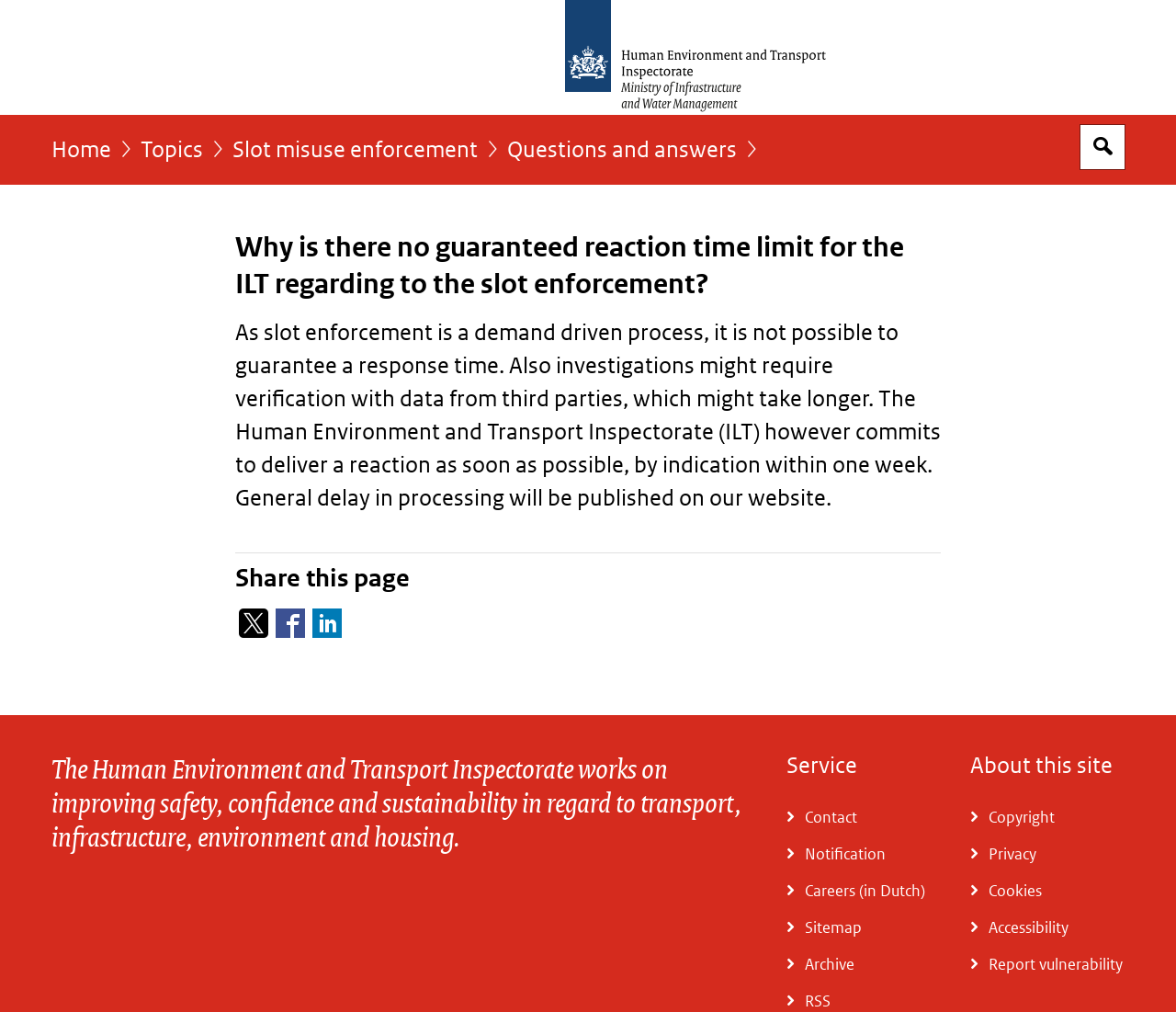Identify the bounding box for the UI element described as: "Slot misuse enforcement". Ensure the coordinates are four float numbers between 0 and 1, formatted as [left, top, right, bottom].

[0.198, 0.135, 0.406, 0.172]